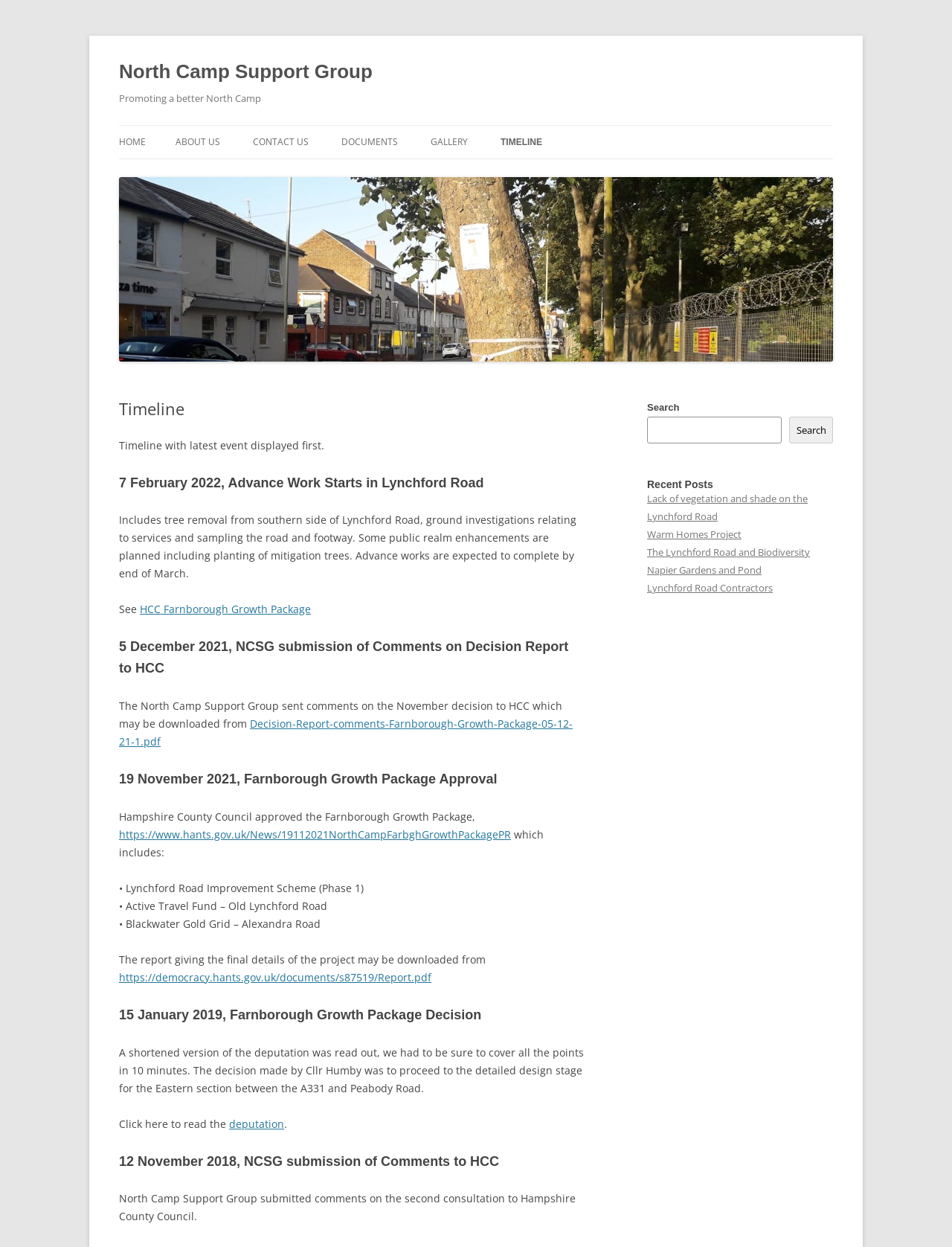Produce a meticulous description of the webpage.

The webpage is about the North Camp Support Group, a community organization focused on promoting a better North Camp. At the top of the page, there is a heading with the group's name, followed by a link to the group's homepage. Below this, there is a heading that reads "Promoting a better North Camp".

The main content of the page is a timeline of events related to the Farnborough Growth Package, a development project in the area. The timeline is organized in reverse chronological order, with the most recent events at the top. Each event is represented by a heading, followed by a brief description of the event and sometimes additional links to related documents or websites.

The timeline includes events such as the approval of the Farnborough Growth Package, the submission of comments by the North Camp Support Group, and the start of advance work on the project. The descriptions of the events provide more details about what happened, including the removal of trees, ground investigations, and public realm enhancements.

To the right of the timeline, there is a search bar that allows users to search for specific content on the page. Below the search bar, there is a heading that reads "Recent Posts", followed by a list of links to recent articles or news stories related to the North Camp Support Group.

At the bottom of the page, there is a complementary section that appears to be a sidebar or footer, but it is not clear what its purpose is.